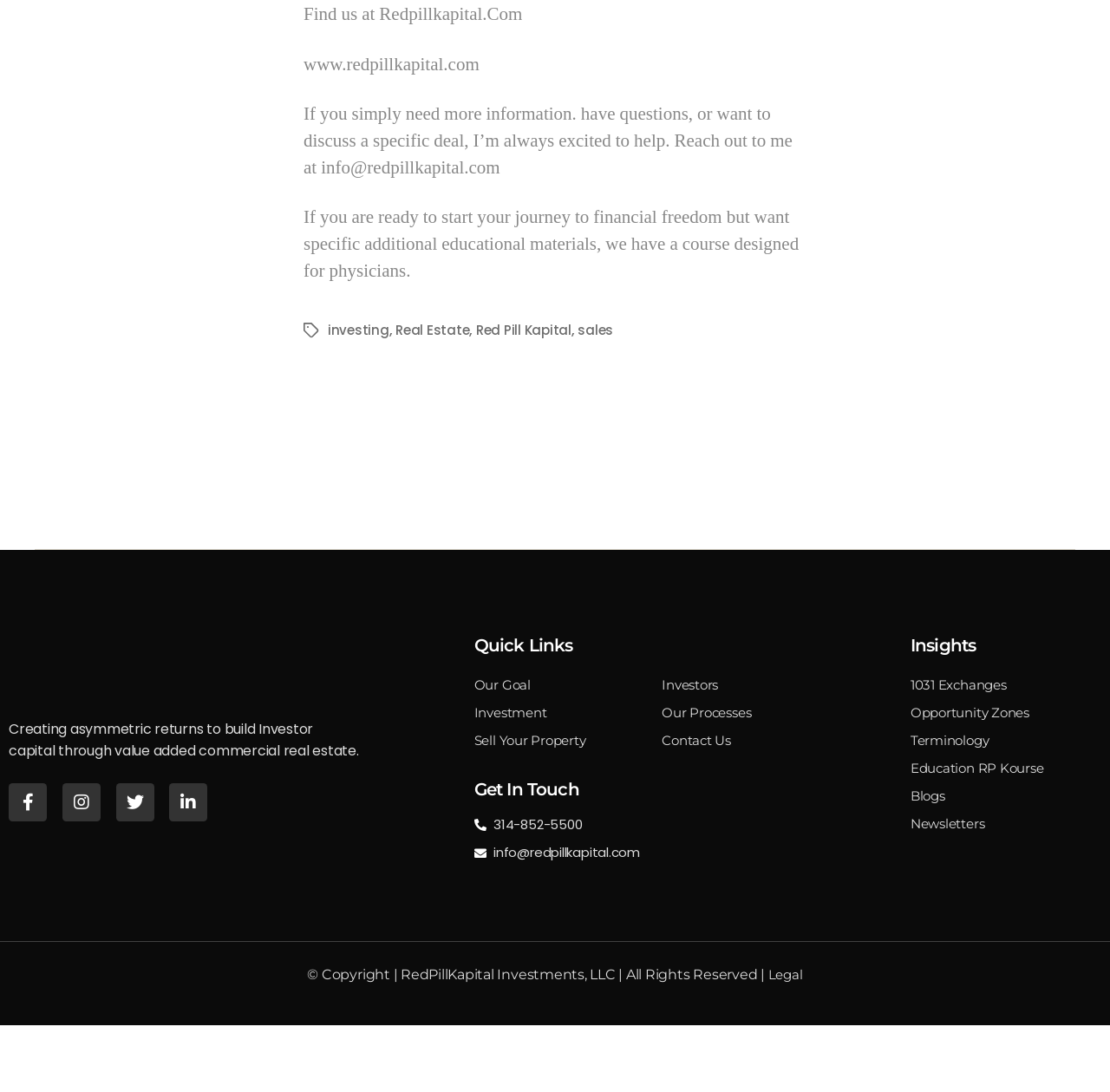Given the element description, predict the bounding box coordinates in the format (top-left x, top-left y, bottom-right x, bottom-right y), using floating point numbers between 0 and 1: Education RP Kourse

[0.82, 0.75, 0.989, 0.776]